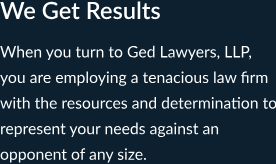What is the tone of Ged Lawyers, LLP's message?
Answer the question with just one word or phrase using the image.

Strong and reliable